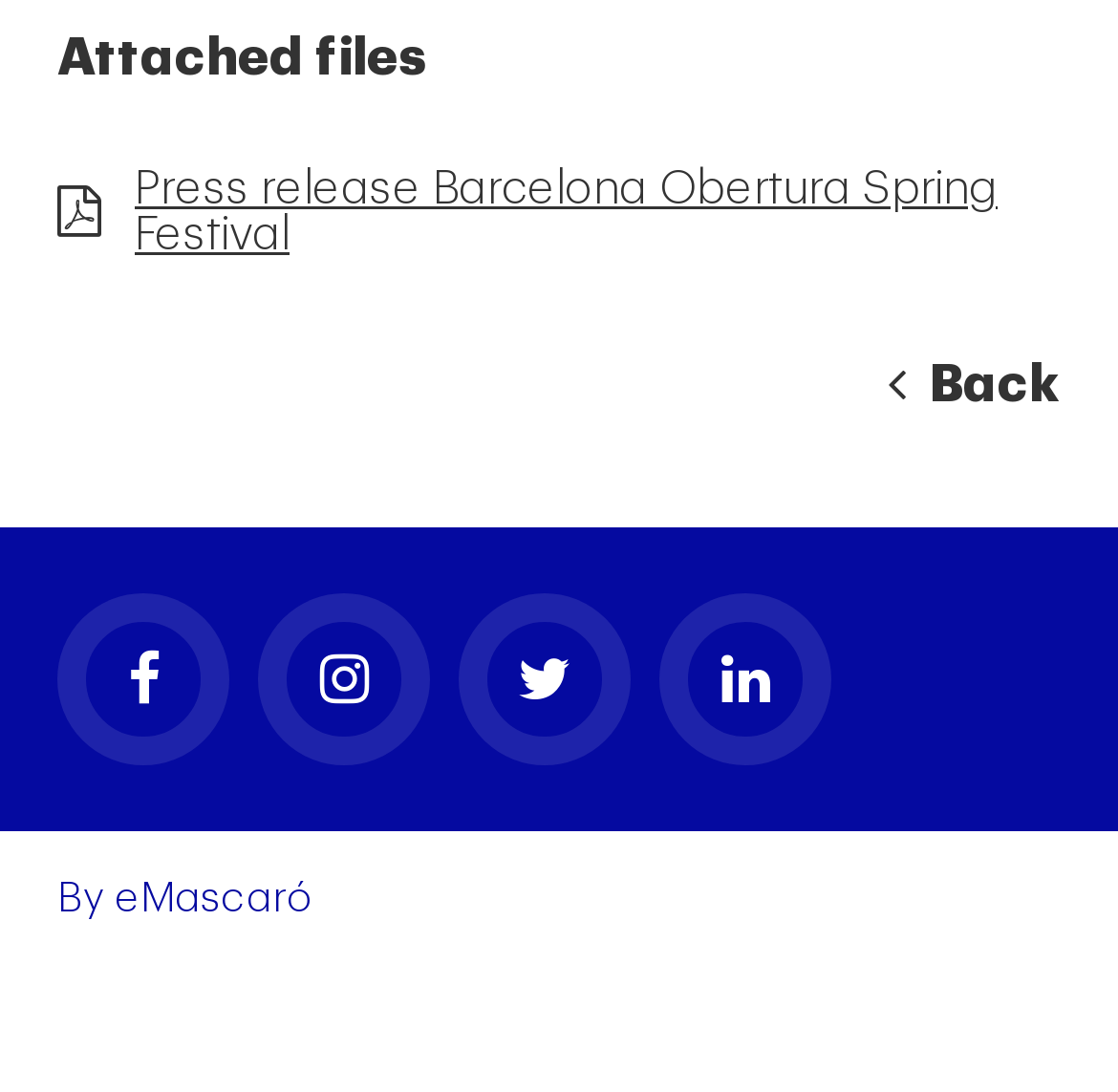What type of content is attached to the webpage?
Based on the screenshot, provide your answer in one word or phrase.

Press release